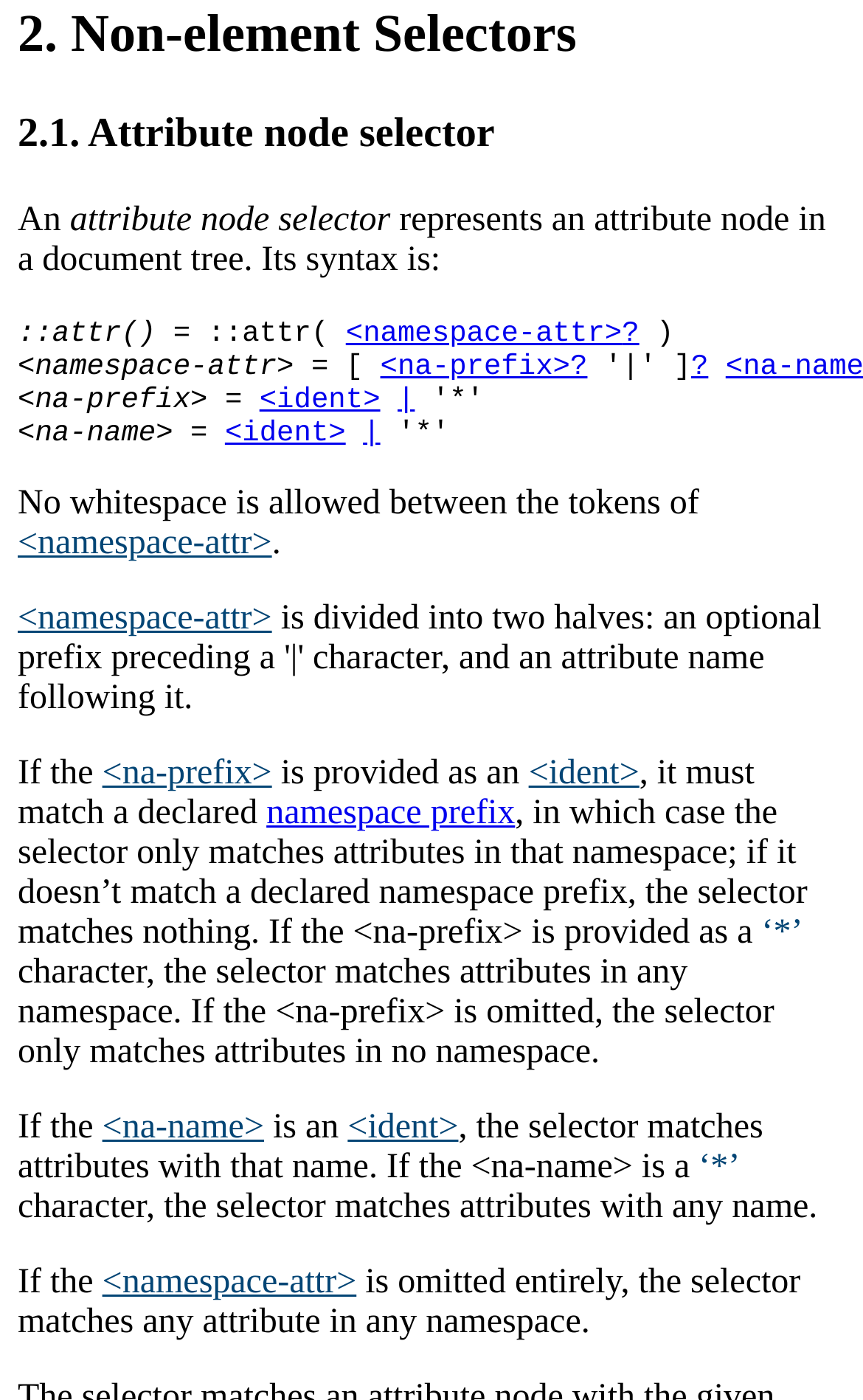Show me the bounding box coordinates of the clickable region to achieve the task as per the instruction: "Follow link <namespace-attr>".

[0.401, 0.226, 0.721, 0.25]